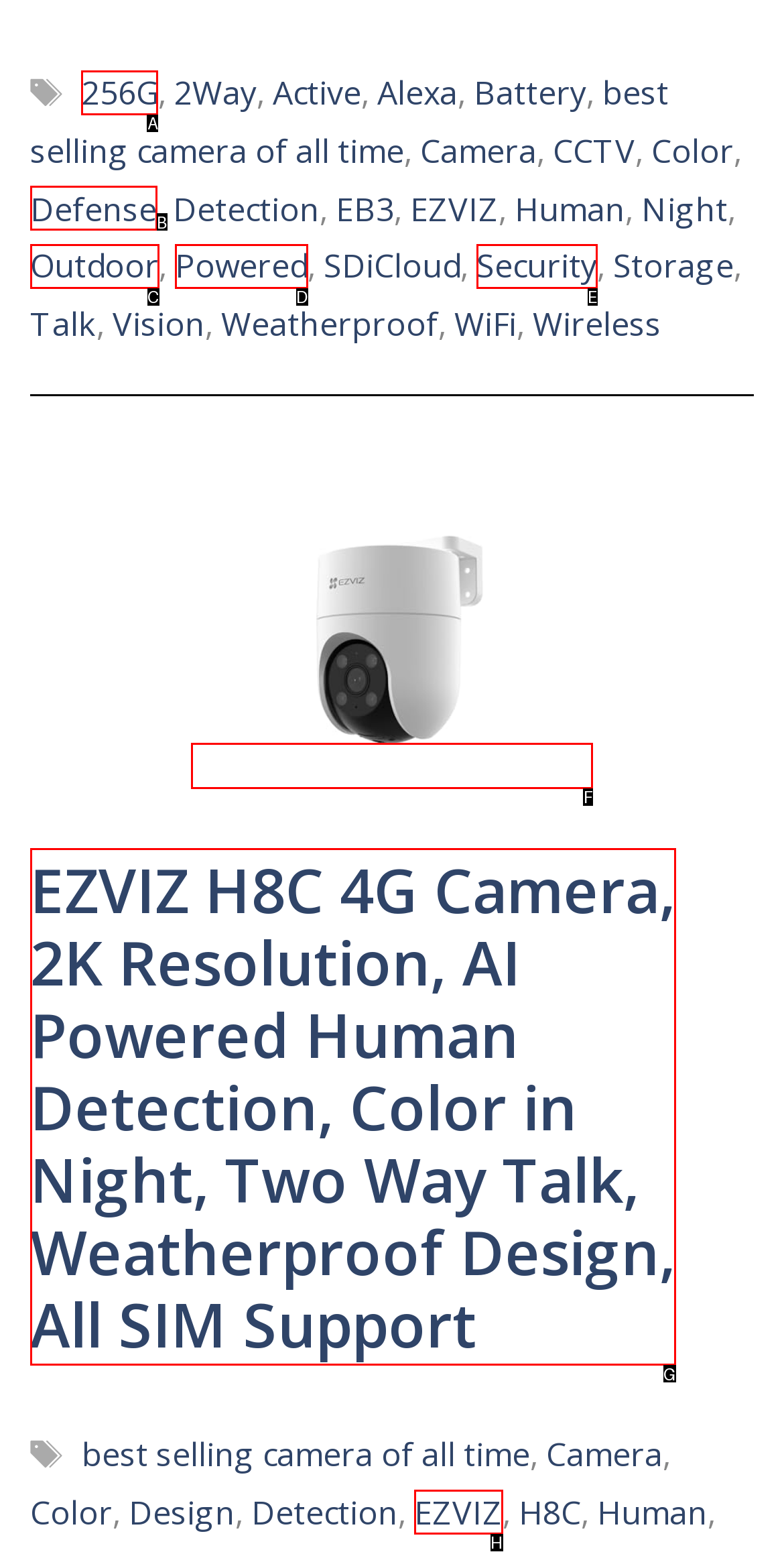Determine the right option to click to perform this task: Click on the EZVIZ H8C 4G Camera link
Answer with the correct letter from the given choices directly.

F